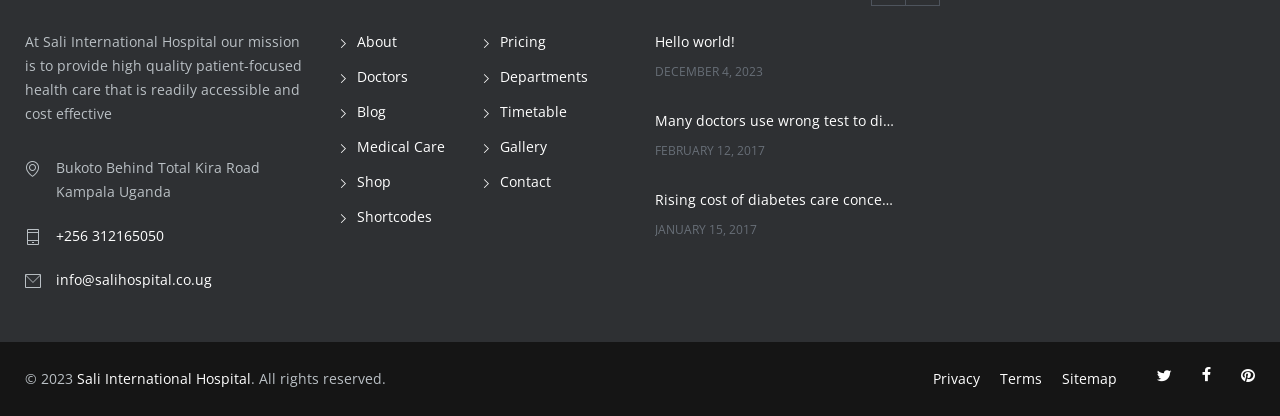Locate the bounding box coordinates of the item that should be clicked to fulfill the instruction: "Call the phone number".

[0.044, 0.543, 0.128, 0.588]